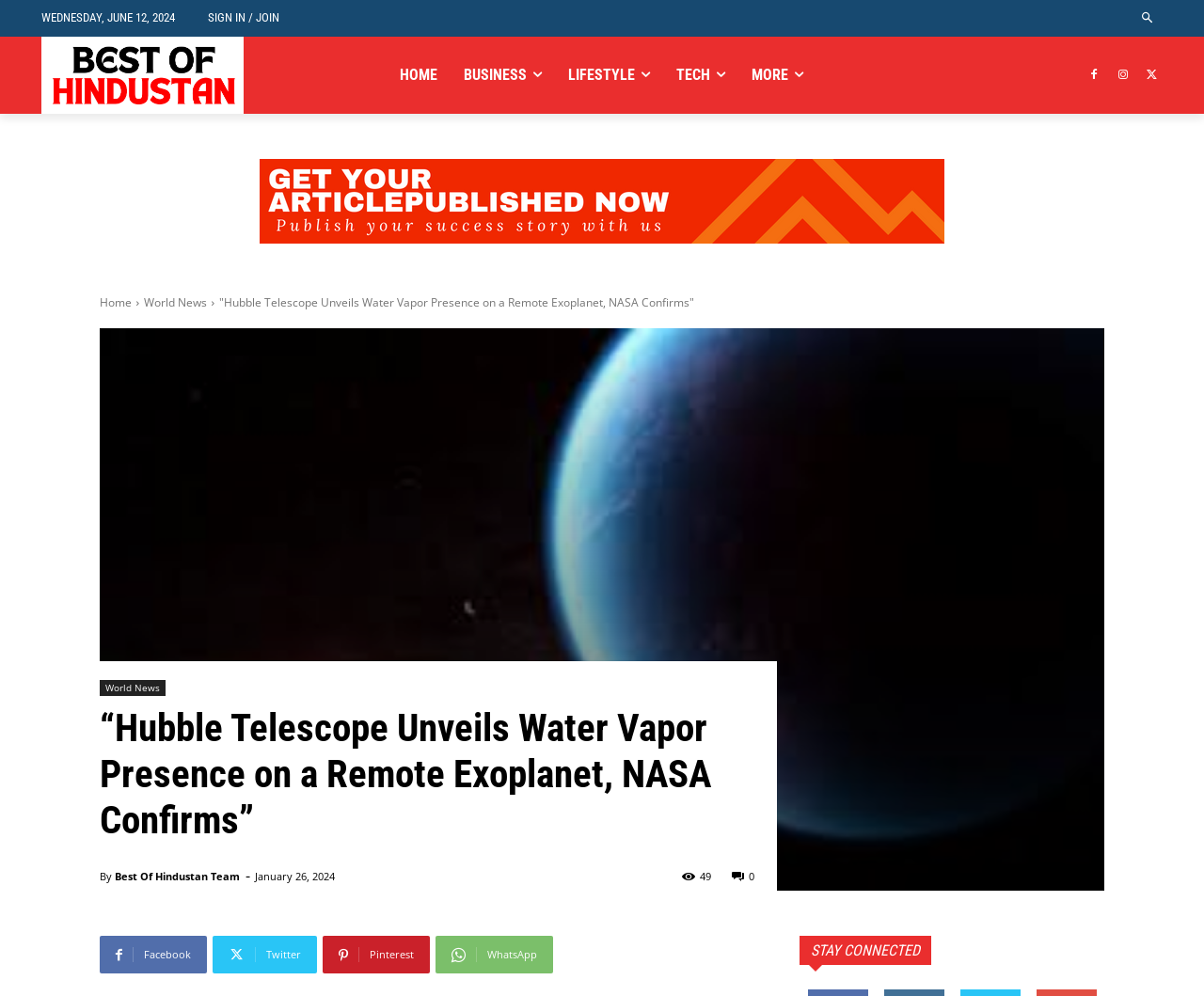Please identify the coordinates of the bounding box that should be clicked to fulfill this instruction: "Read more about world news".

[0.12, 0.296, 0.172, 0.312]